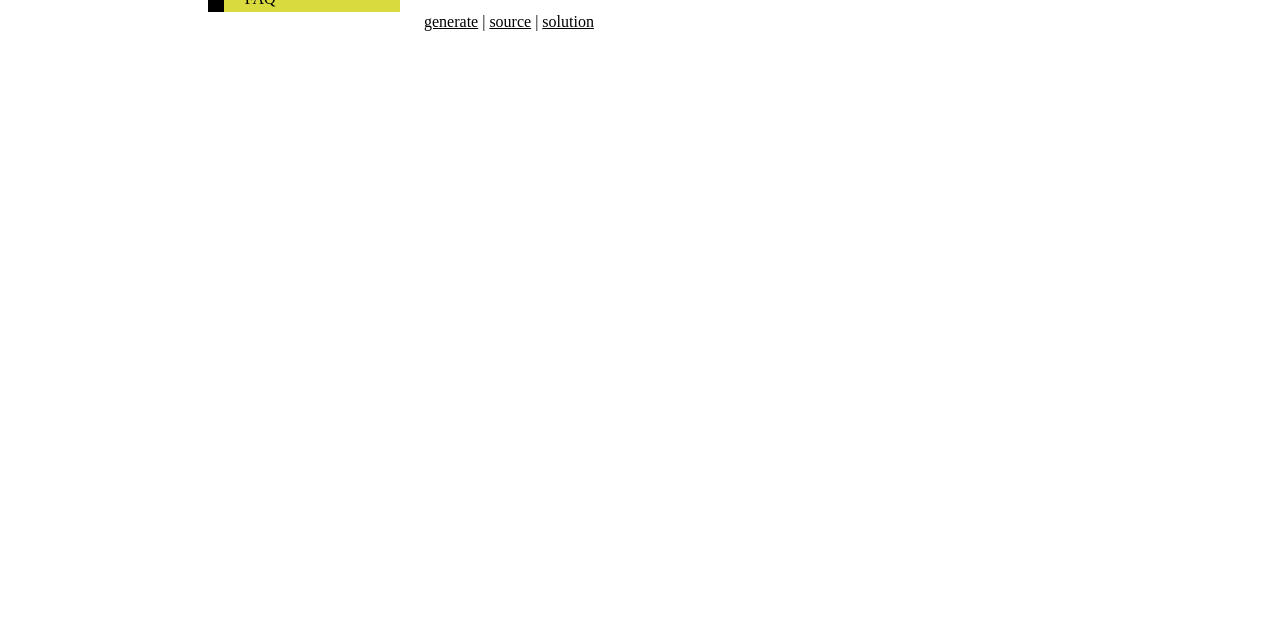Identify the bounding box for the UI element described as: "generate". The coordinates should be four float numbers between 0 and 1, i.e., [left, top, right, bottom].

[0.331, 0.02, 0.374, 0.047]